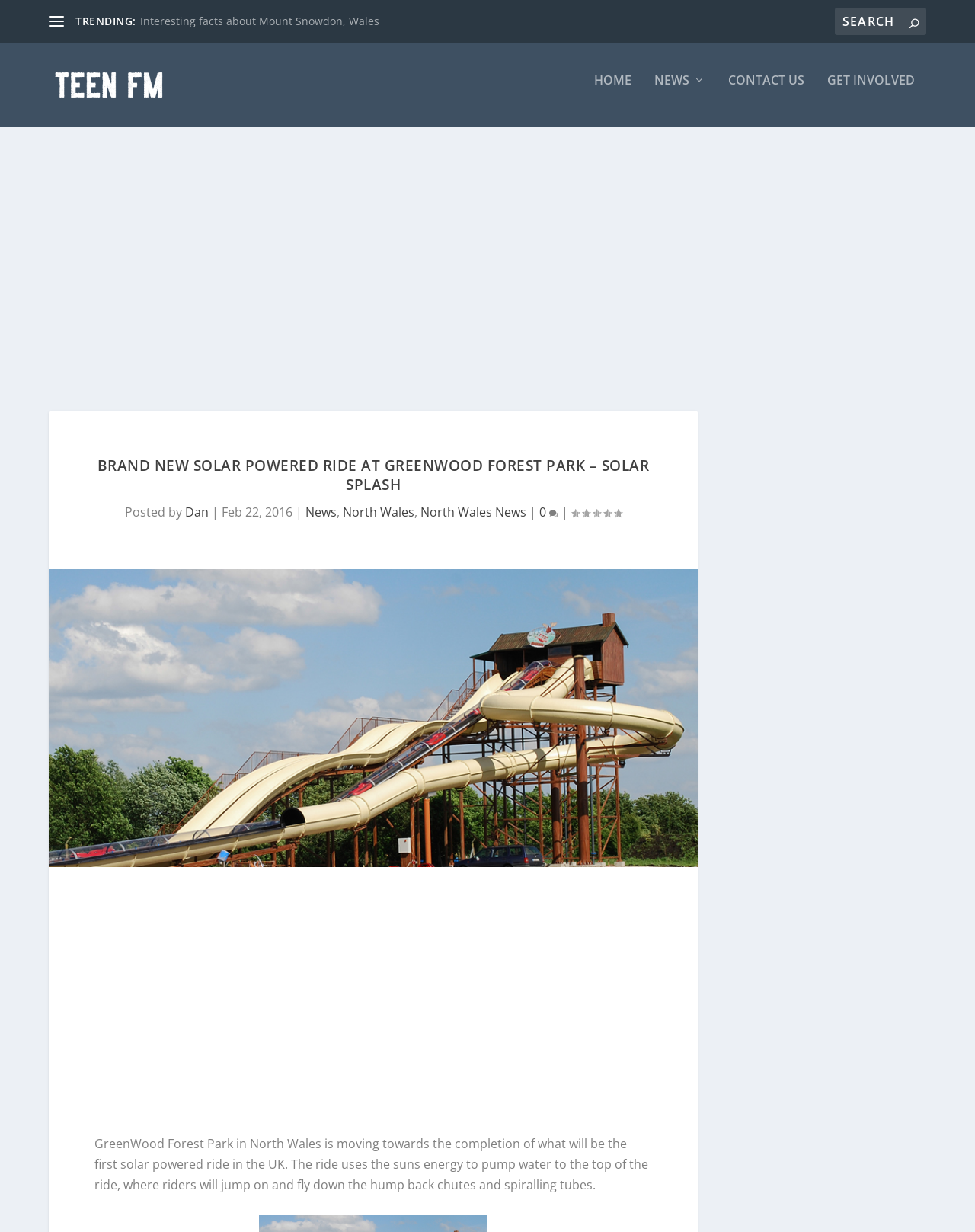Locate the bounding box coordinates of the segment that needs to be clicked to meet this instruction: "Check the comments".

[0.553, 0.4, 0.573, 0.414]